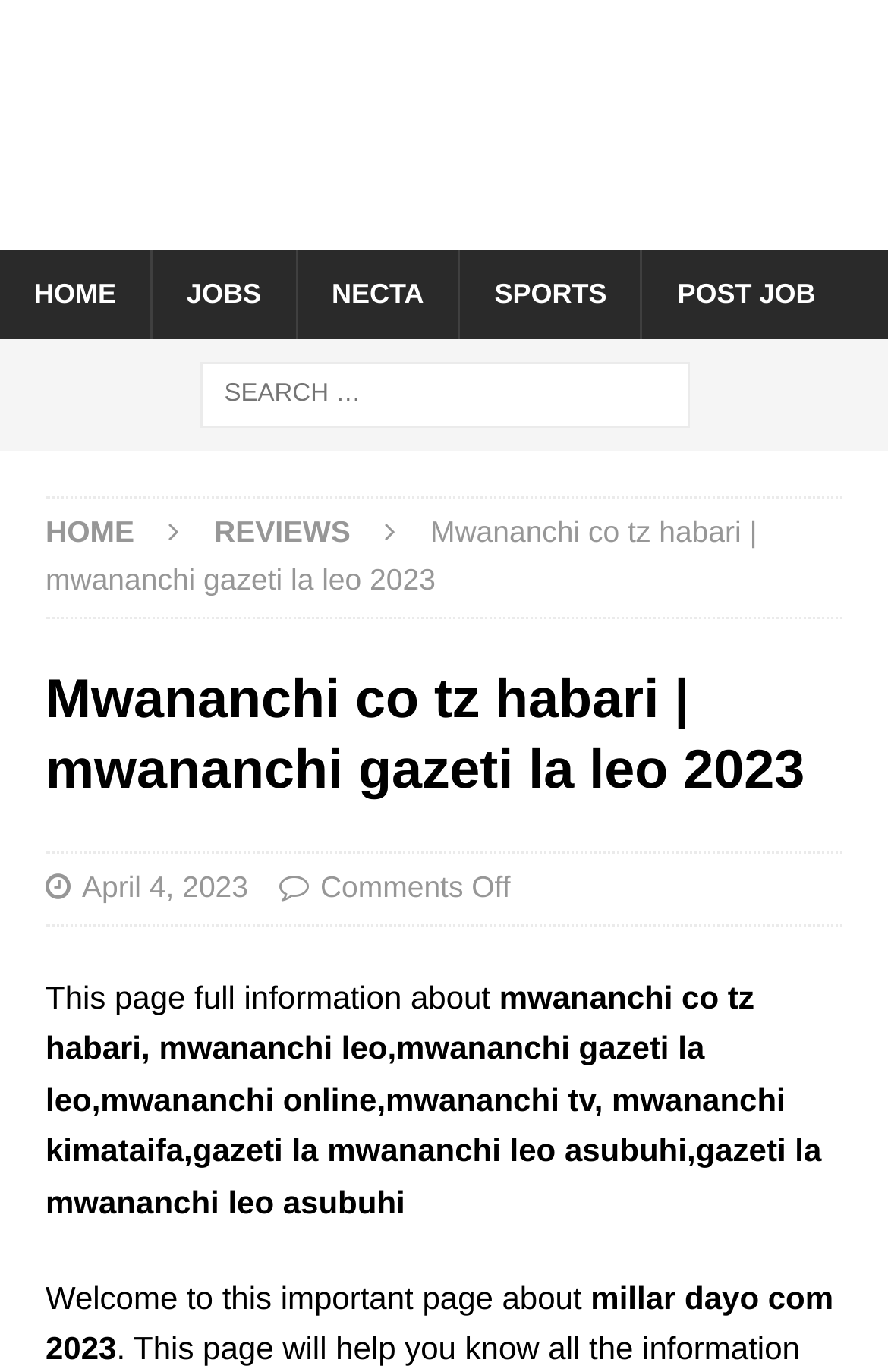How many sections are there in the main content area?
Look at the screenshot and respond with one word or a short phrase.

3